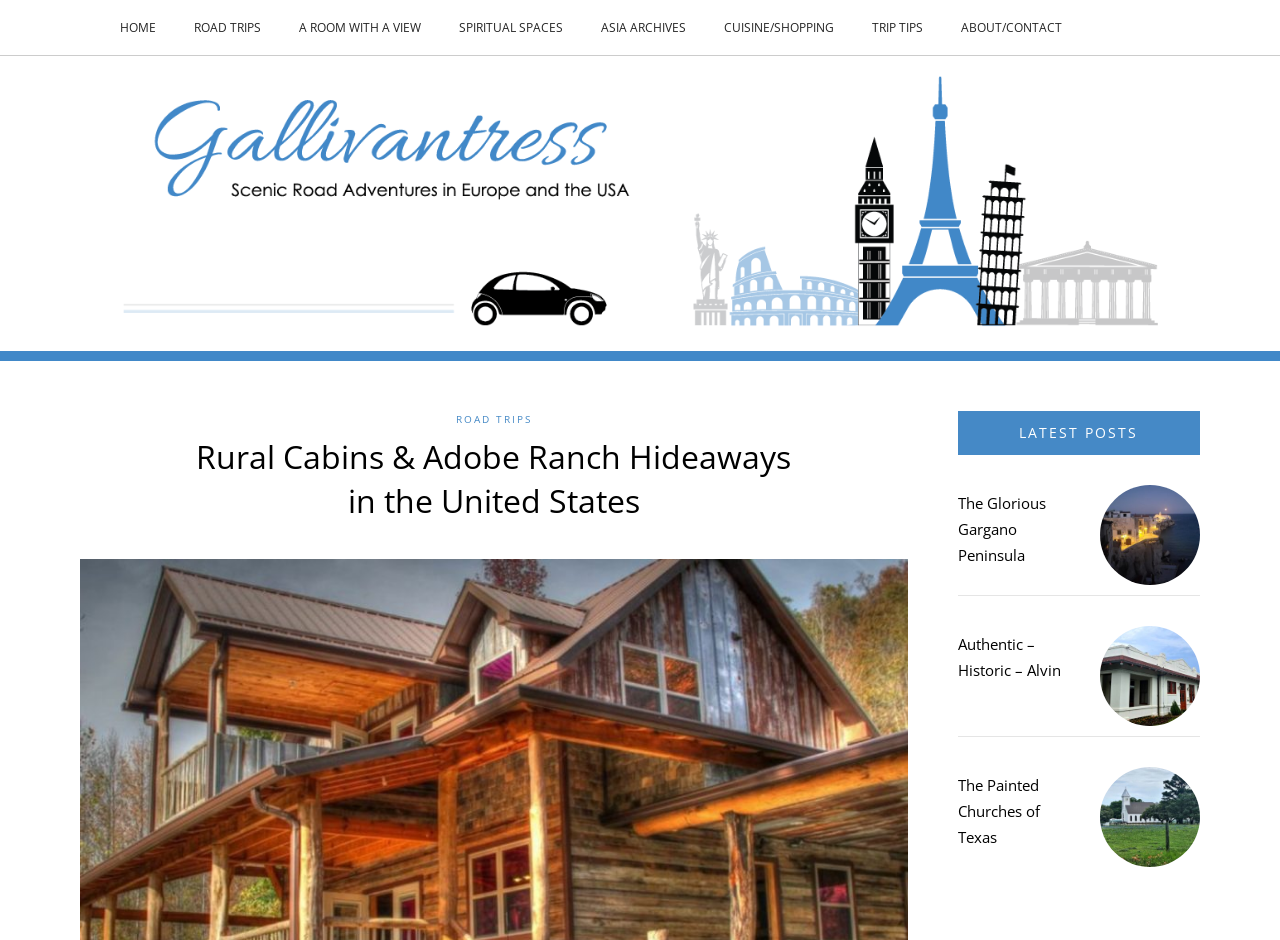Please indicate the bounding box coordinates of the element's region to be clicked to achieve the instruction: "Click on DEVELOPMENT MEDIA". Provide the coordinates as four float numbers between 0 and 1, i.e., [left, top, right, bottom].

None